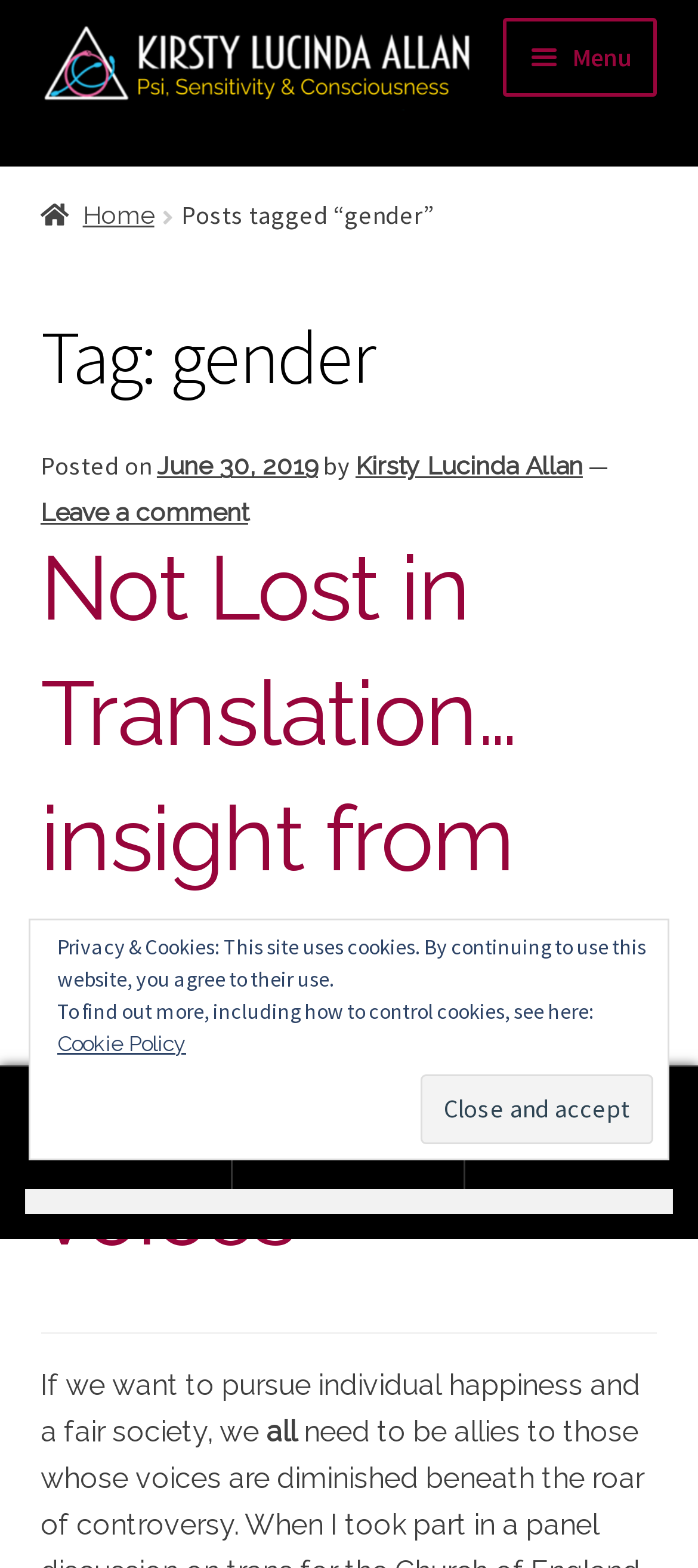Please answer the following question using a single word or phrase: 
What is the date of the first post on this page?

June 30, 2019